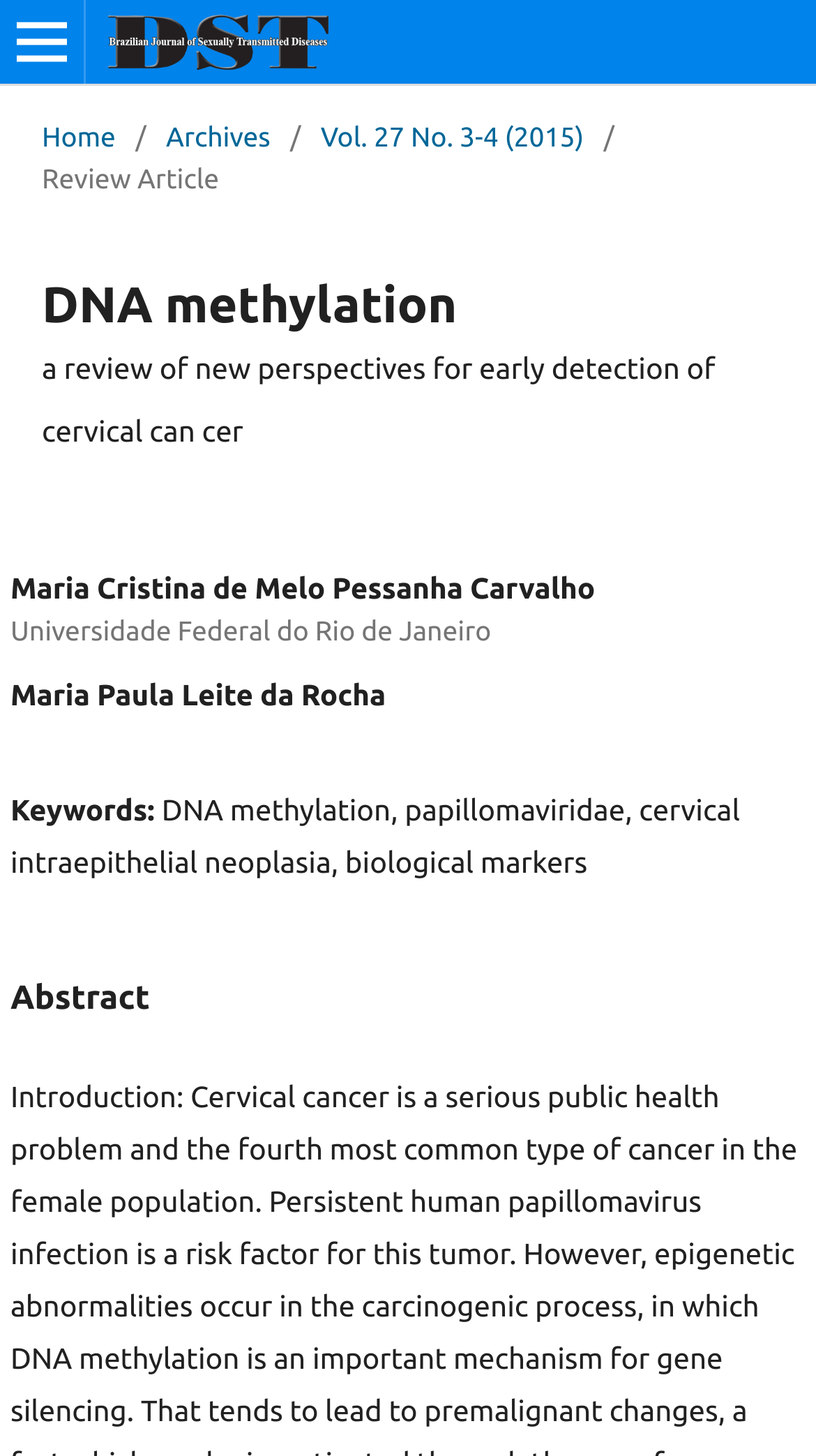What is the topic of the article?
Refer to the screenshot and deliver a thorough answer to the question presented.

I found the answer by examining the headings at the top of the webpage. The first heading is 'DNA methylation', which indicates the topic of the article.